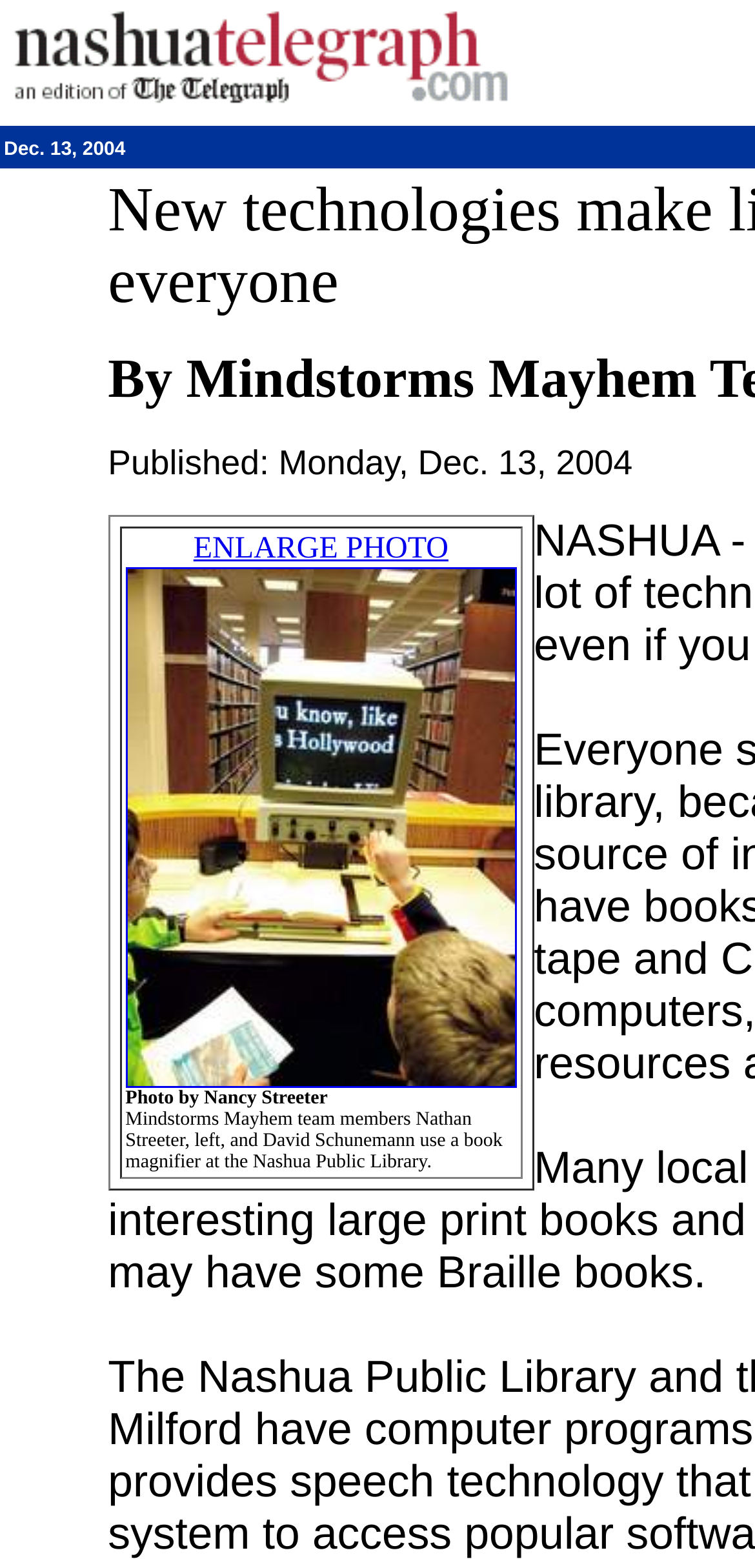Describe all the significant parts and information present on the webpage.

The webpage is titled "The Telegraph Online" and features a prominent link to "NashuaTelegraph.com" at the top left corner, accompanied by a small image. Below this, there are two small, vertically stacked spacer images.

The main content of the page is organized in a table layout, situated in the middle of the page. The table has one row with a single cell containing an image of two people, Nathan Streeter and David Schunemann, using a book magnifier at the Nashua Public Library. The image is accompanied by a link to "ENLARGE PHOTO" and a descriptive text about the image. The image and its associated link and text are centered within the table cell, taking up most of the available space.